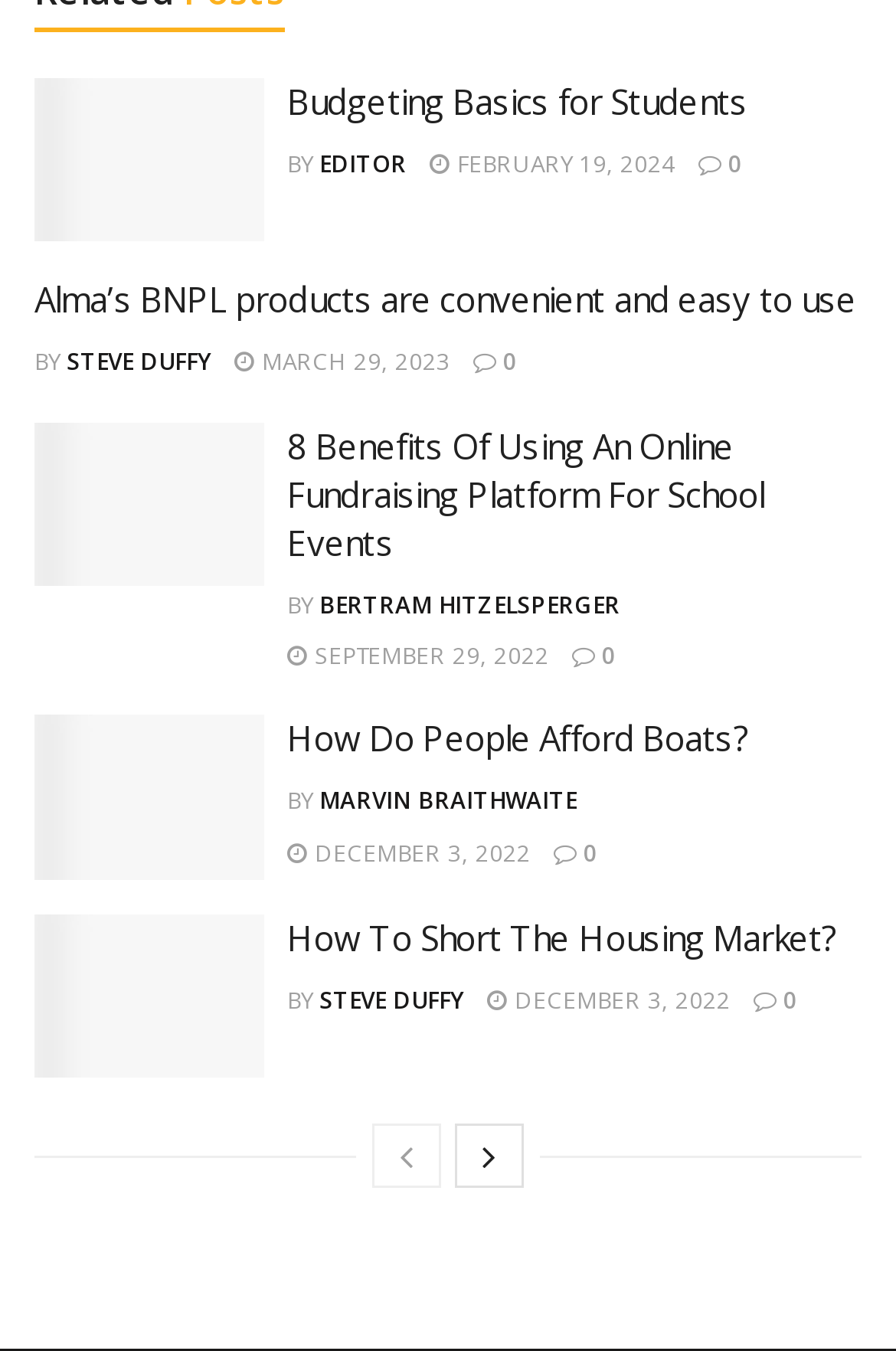Identify the bounding box coordinates of the clickable region necessary to fulfill the following instruction: "Learn about online fundraising platforms for school events". The bounding box coordinates should be four float numbers between 0 and 1, i.e., [left, top, right, bottom].

[0.321, 0.312, 0.853, 0.418]